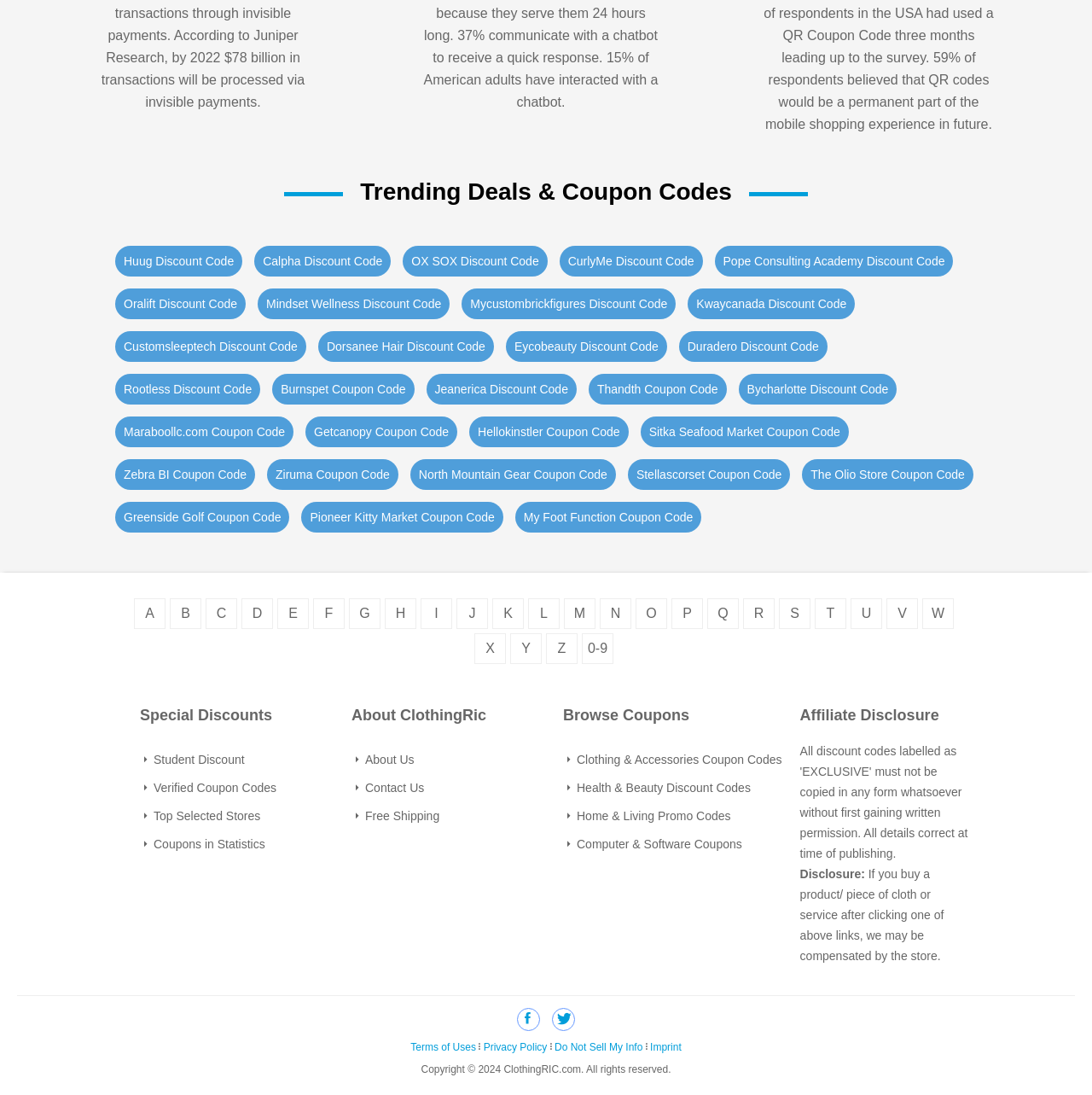Identify the bounding box for the UI element described as: "OX SOX Discount Code". Ensure the coordinates are four float numbers between 0 and 1, formatted as [left, top, right, bottom].

[0.369, 0.224, 0.501, 0.252]